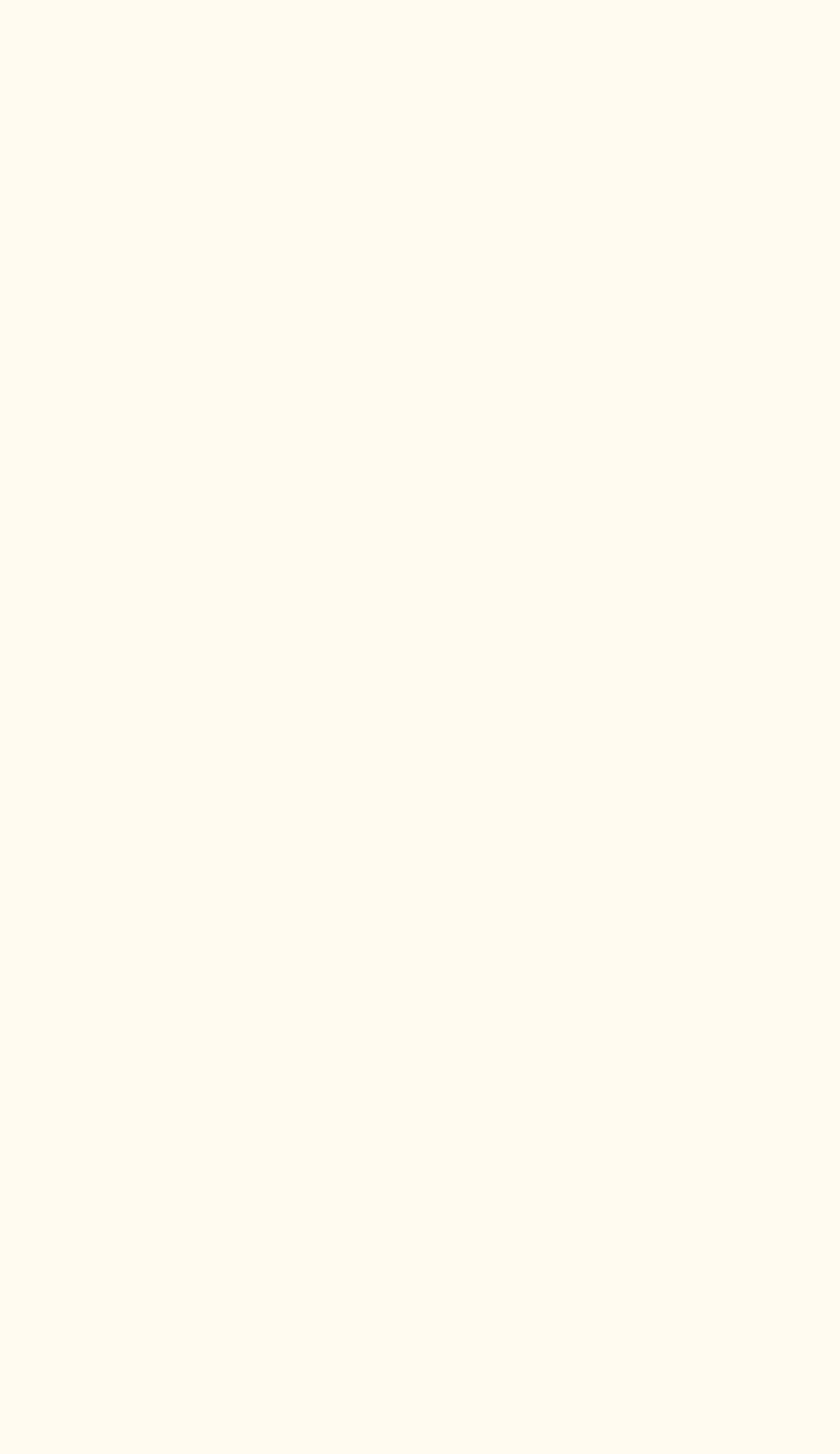Determine the bounding box coordinates of the UI element described by: "Contact Us".

None